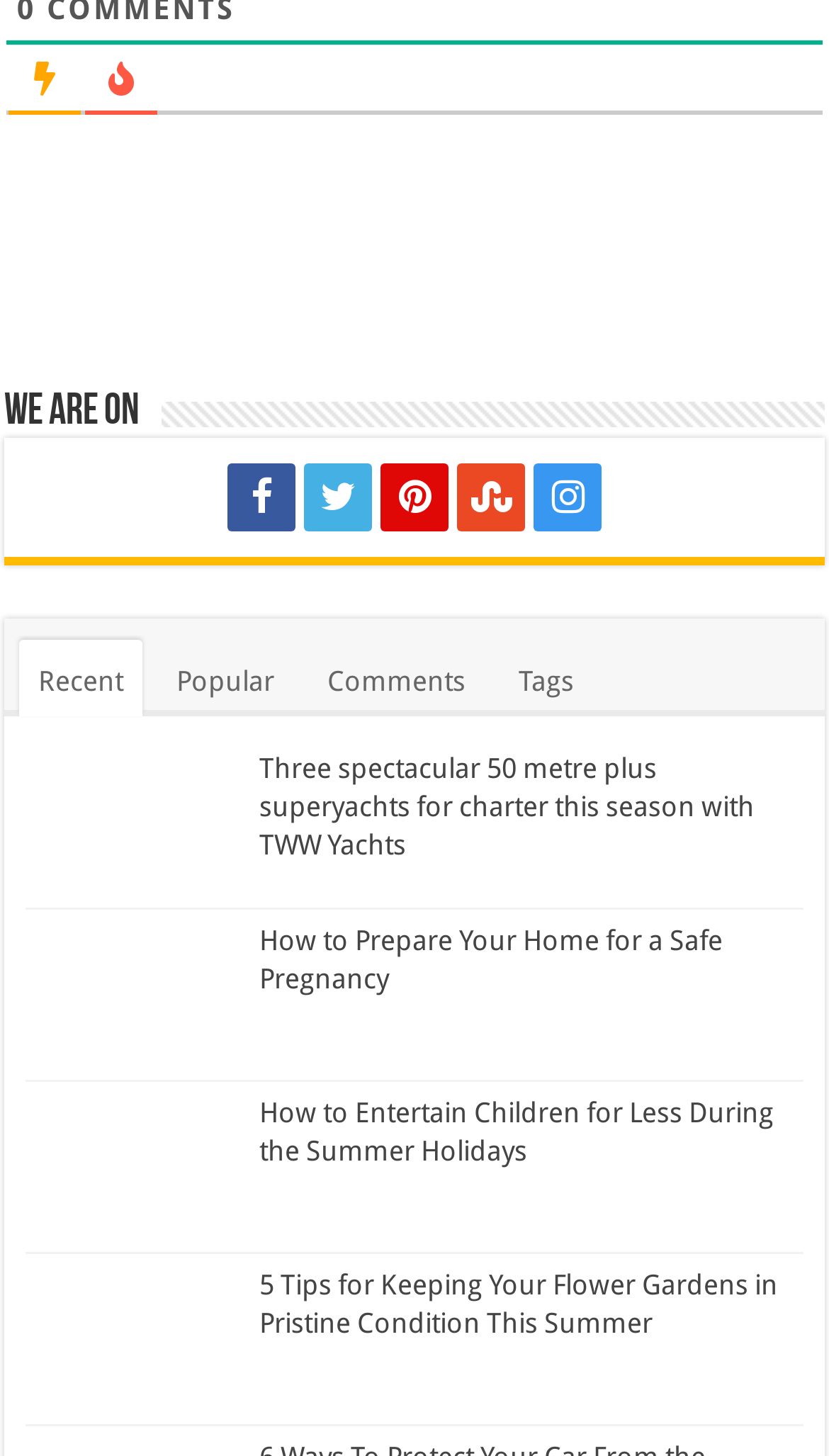Identify the bounding box coordinates for the element you need to click to achieve the following task: "View the Three spectacular 50 metre plus superyachts for charter this season with TWW Yachts article". The coordinates must be four float values ranging from 0 to 1, formatted as [left, top, right, bottom].

[0.313, 0.516, 0.91, 0.591]